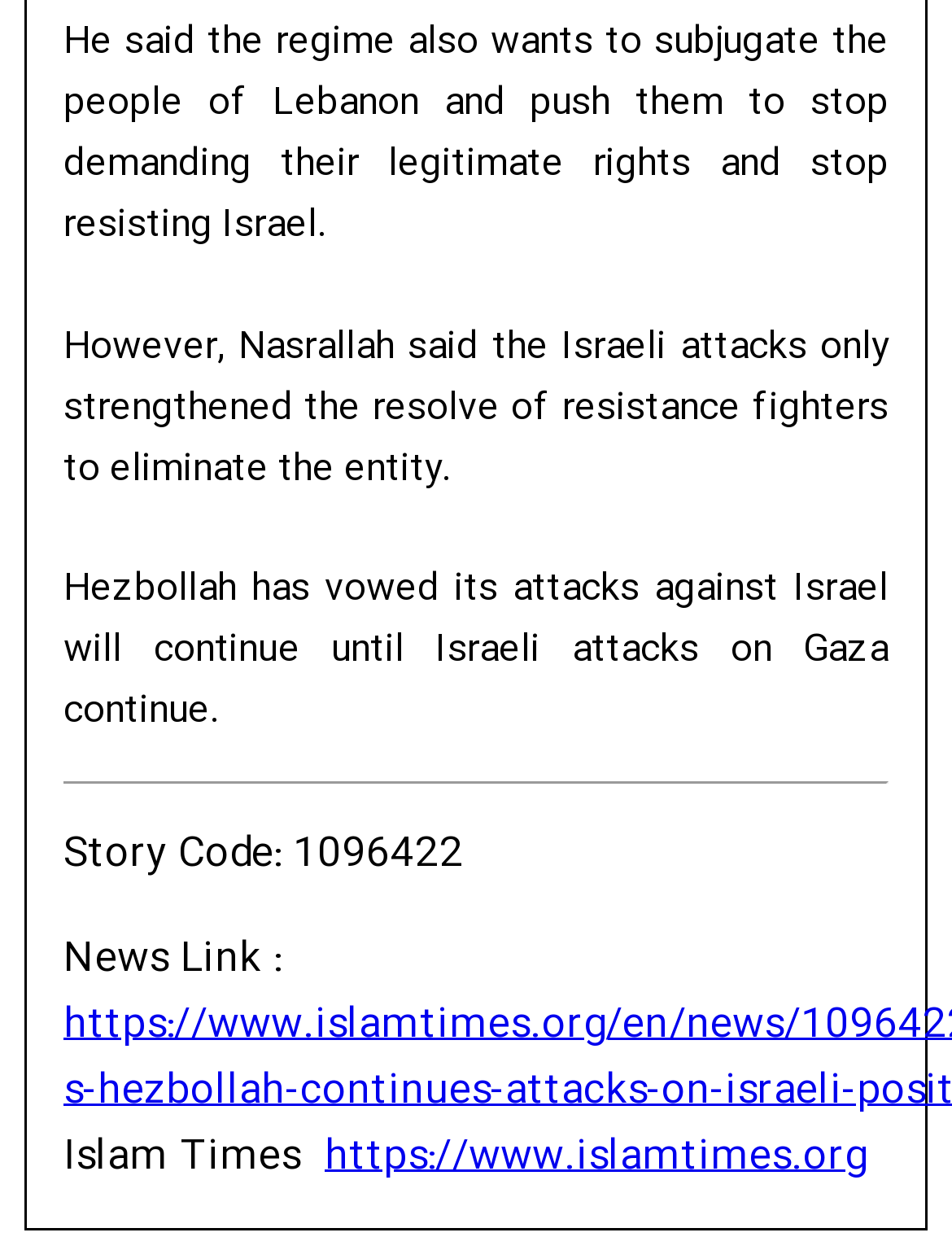Please answer the following question using a single word or phrase: 
What is the purpose of the separator?

To separate sections